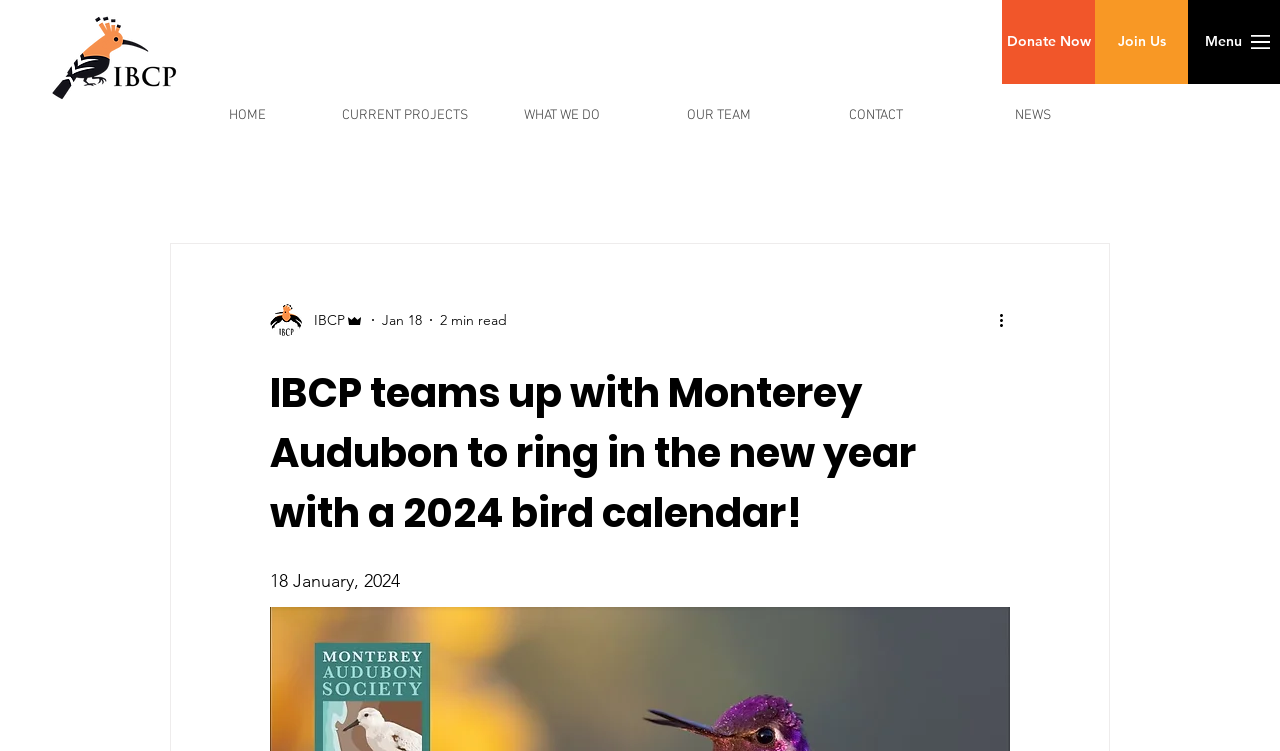Please identify the bounding box coordinates of the area I need to click to accomplish the following instruction: "Read the NEWS".

[0.746, 0.126, 0.868, 0.182]